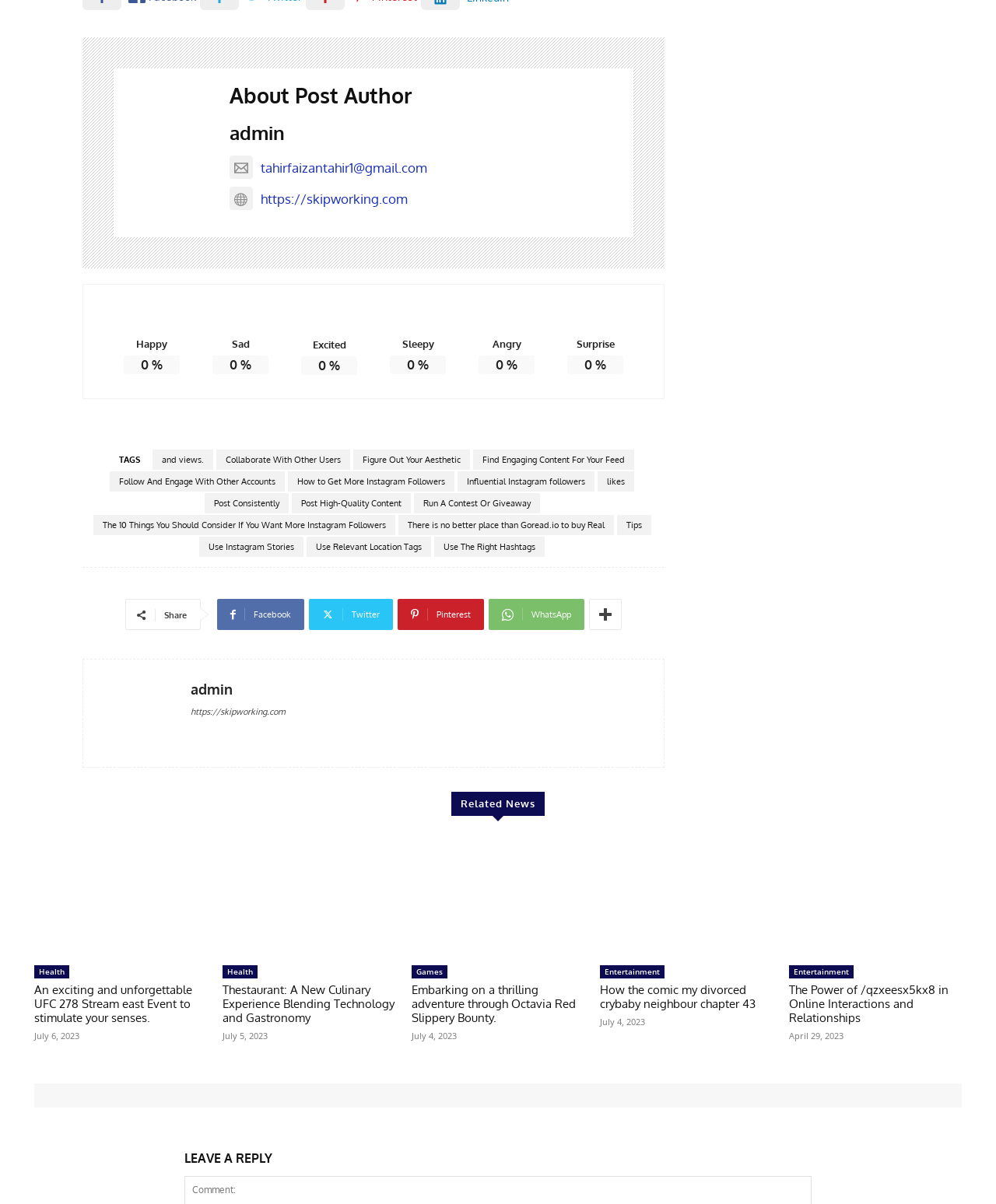What is the author's name?
Based on the image, respond with a single word or phrase.

admin